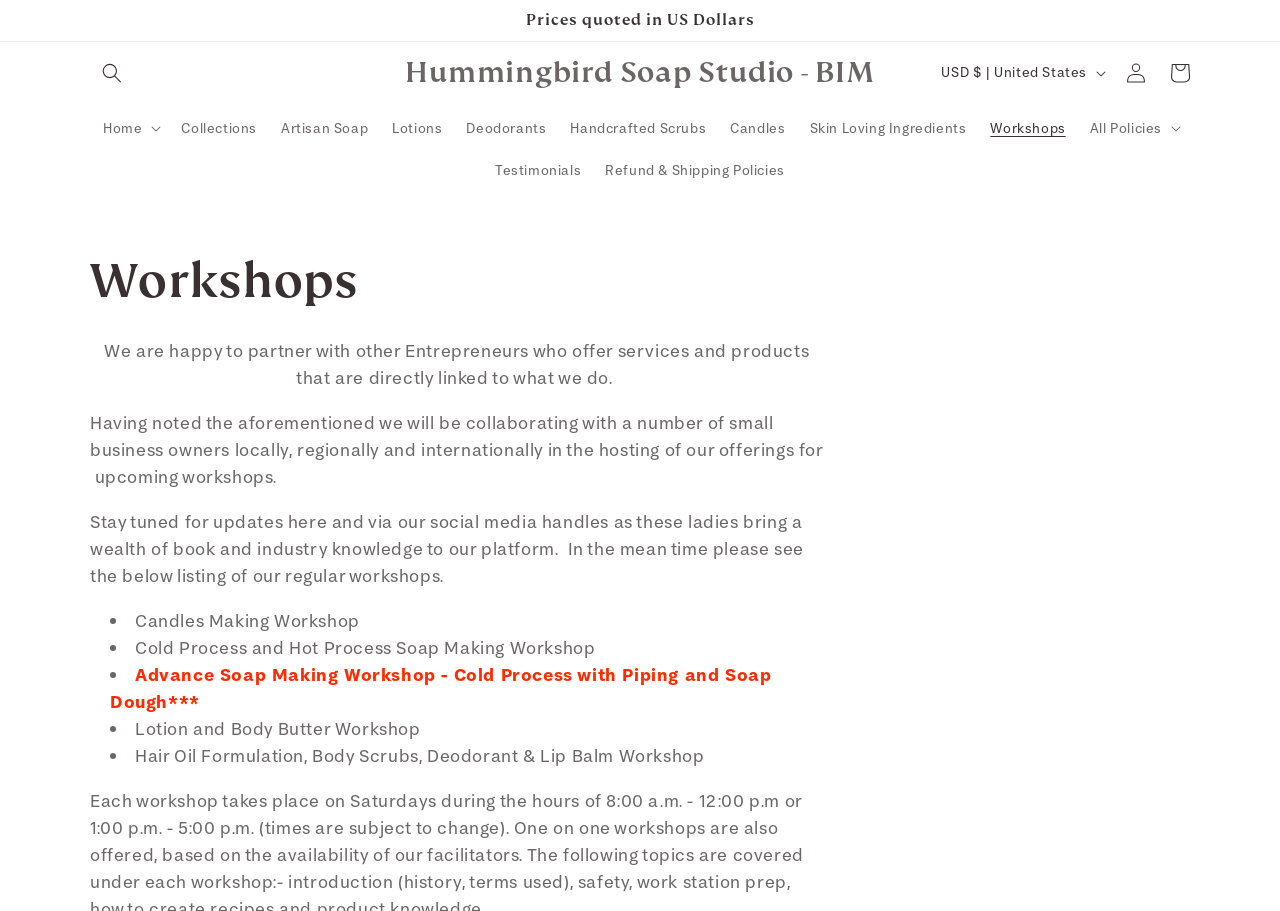Find the bounding box coordinates for the area that should be clicked to accomplish the instruction: "Go to Home page".

[0.071, 0.117, 0.132, 0.163]